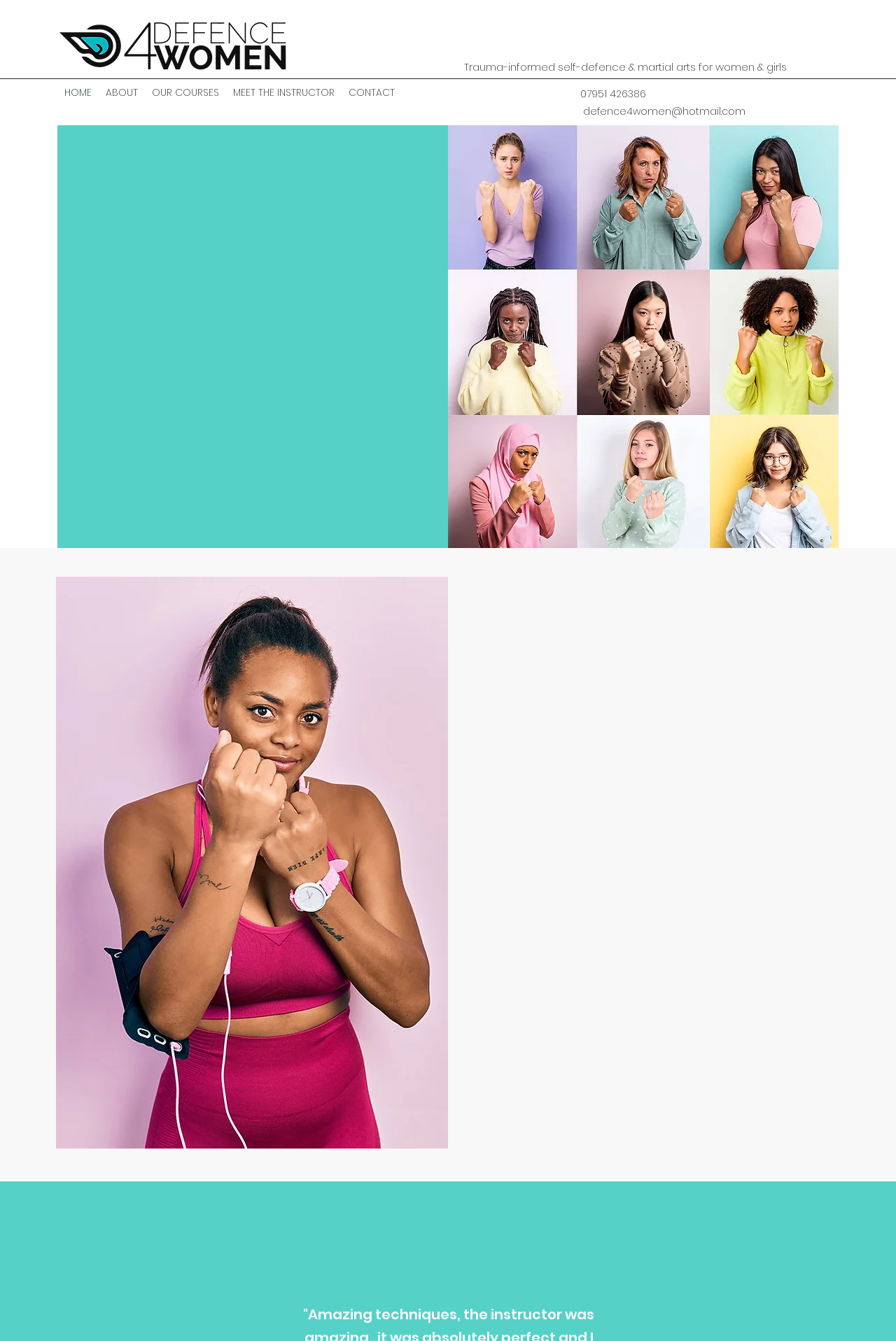What is the main topic of this website?
Examine the webpage screenshot and provide an in-depth answer to the question.

Based on the webpage content, the main topic is self-defence for women and girls, as indicated by the heading 'Trauma-informed self-defence & martial arts for women & girls' and the description of courses and workshops provided.